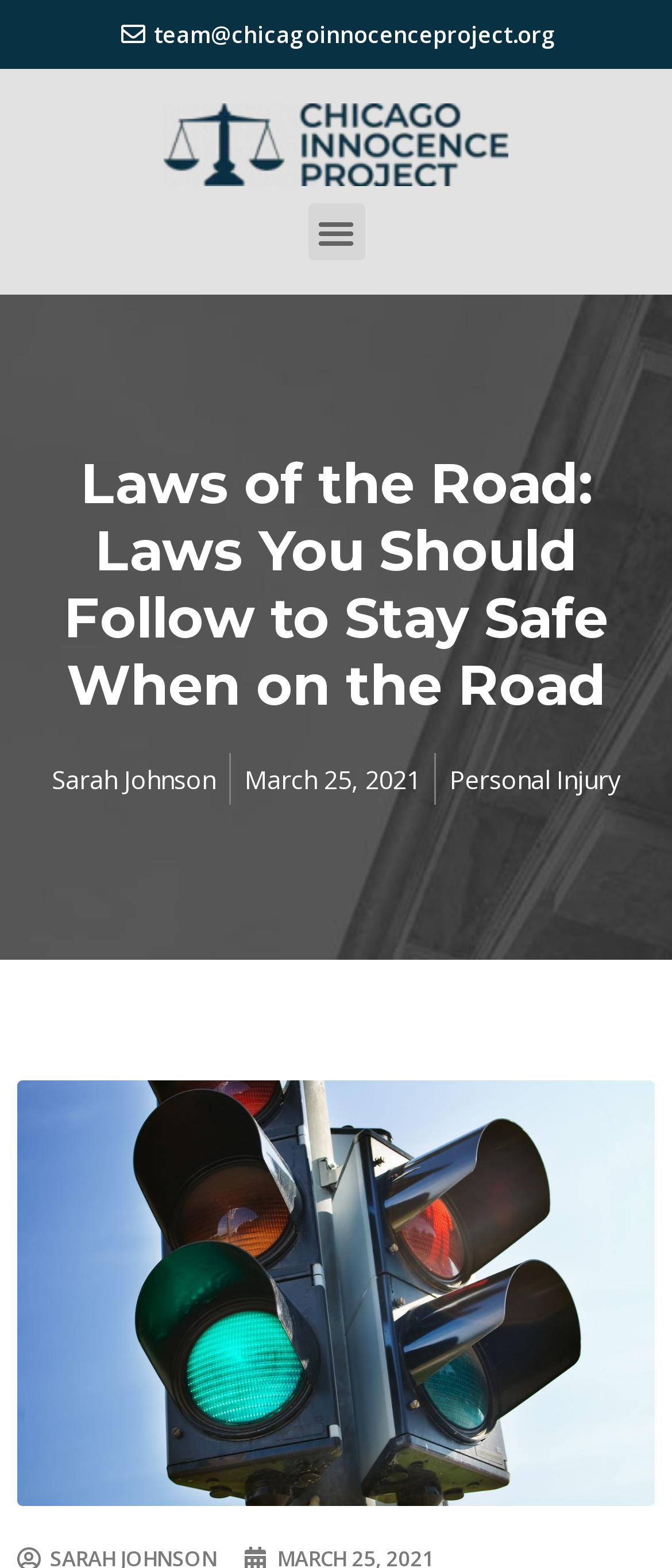Who is the author of the article?
Please respond to the question with a detailed and thorough explanation.

I found the author's name by looking at the static text element with the content 'Sarah Johnson' which is located below the heading and above the date.